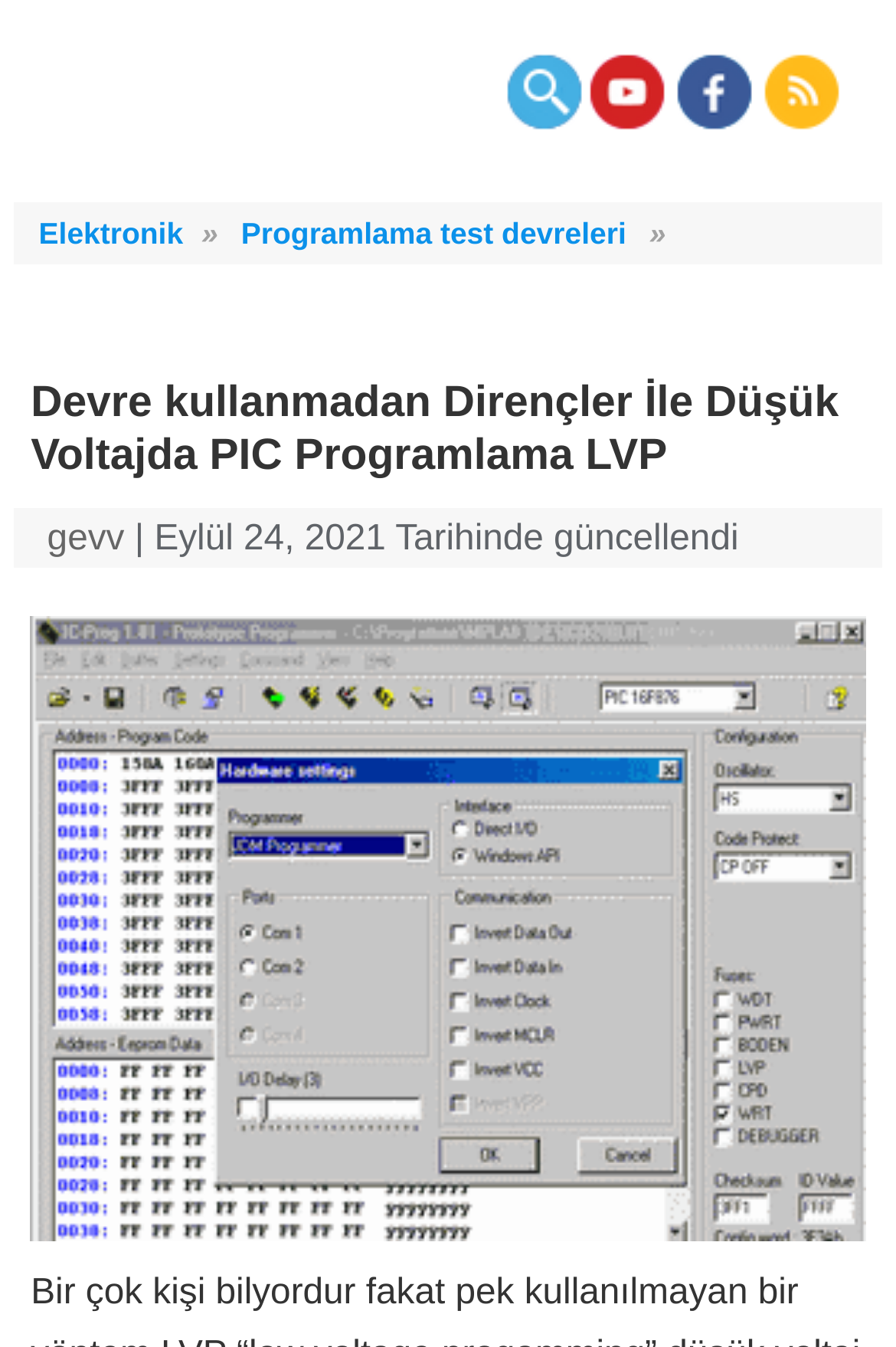Find and provide the bounding box coordinates for the UI element described here: "gevv". The coordinates should be given as four float numbers between 0 and 1: [left, top, right, bottom].

[0.053, 0.386, 0.139, 0.415]